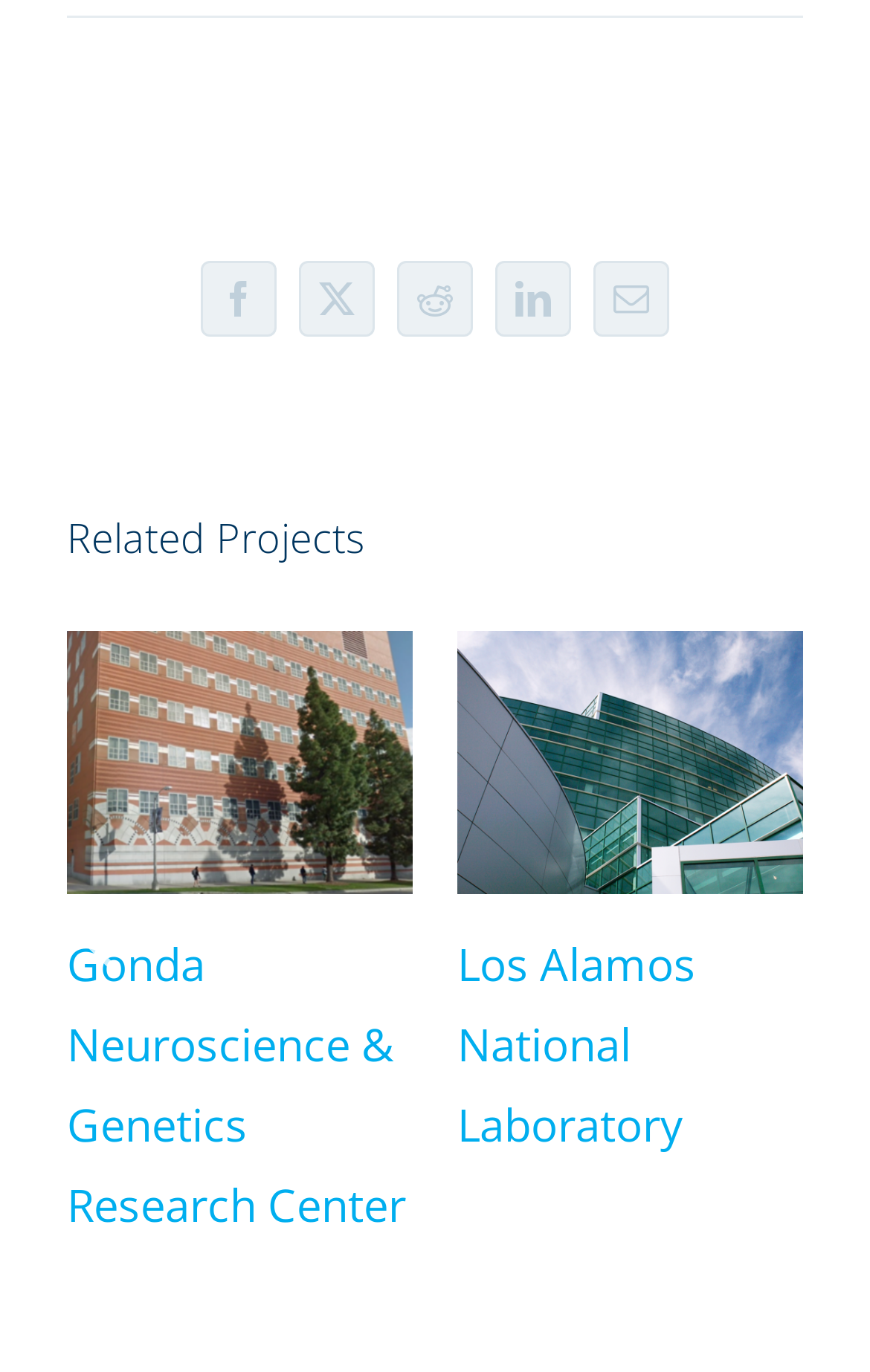Provide the bounding box coordinates of the HTML element described as: "Facebook". The bounding box coordinates should be four float numbers between 0 and 1, i.e., [left, top, right, bottom].

[0.231, 0.189, 0.318, 0.245]